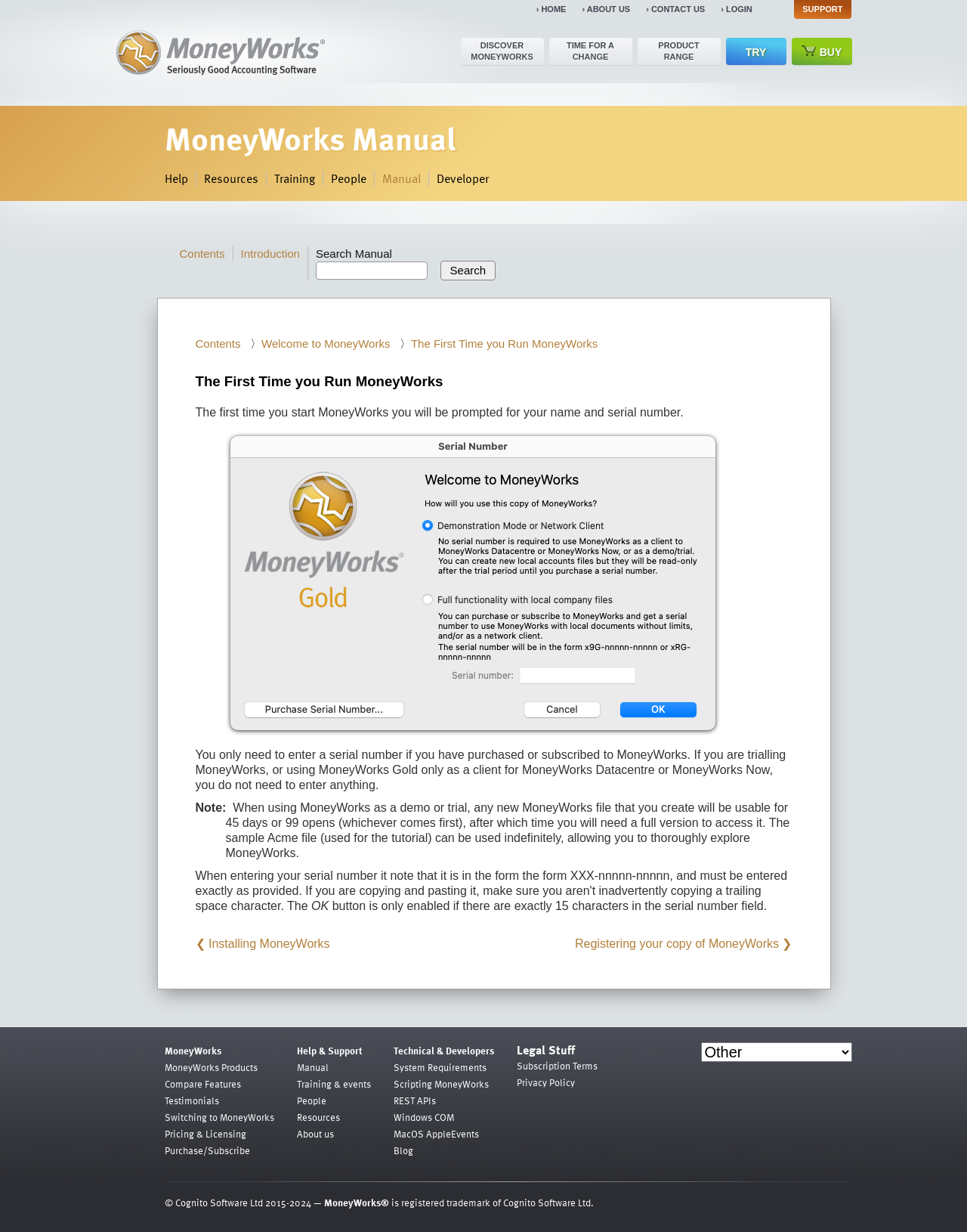Identify the bounding box coordinates for the region to click in order to carry out this instruction: "Search for a term in the manual". Provide the coordinates using four float numbers between 0 and 1, formatted as [left, top, right, bottom].

[0.327, 0.212, 0.442, 0.227]